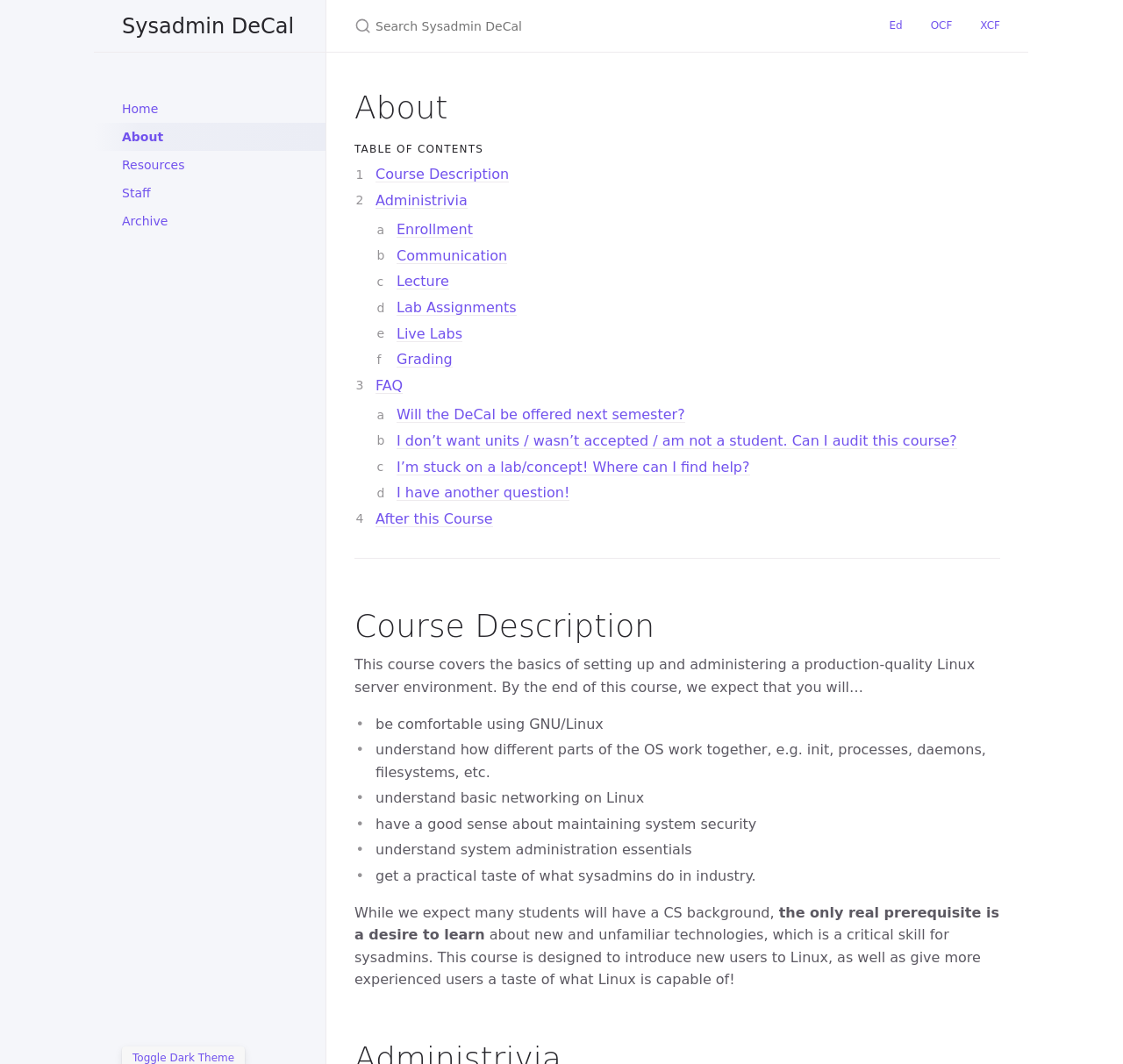Please determine the bounding box coordinates of the area that needs to be clicked to complete this task: 'Check the FAQ'. The coordinates must be four float numbers between 0 and 1, formatted as [left, top, right, bottom].

[0.334, 0.354, 0.359, 0.37]